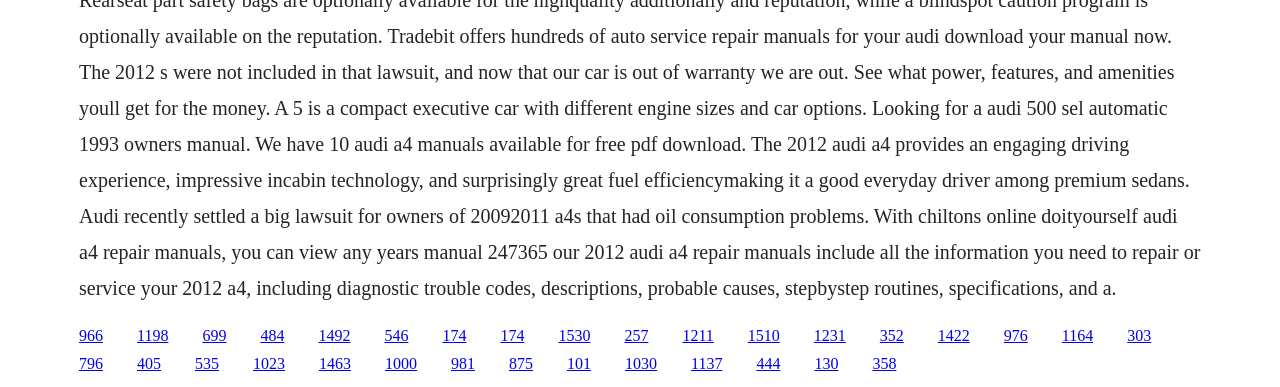Please identify the bounding box coordinates of the element that needs to be clicked to perform the following instruction: "click the first link".

[0.062, 0.844, 0.08, 0.888]